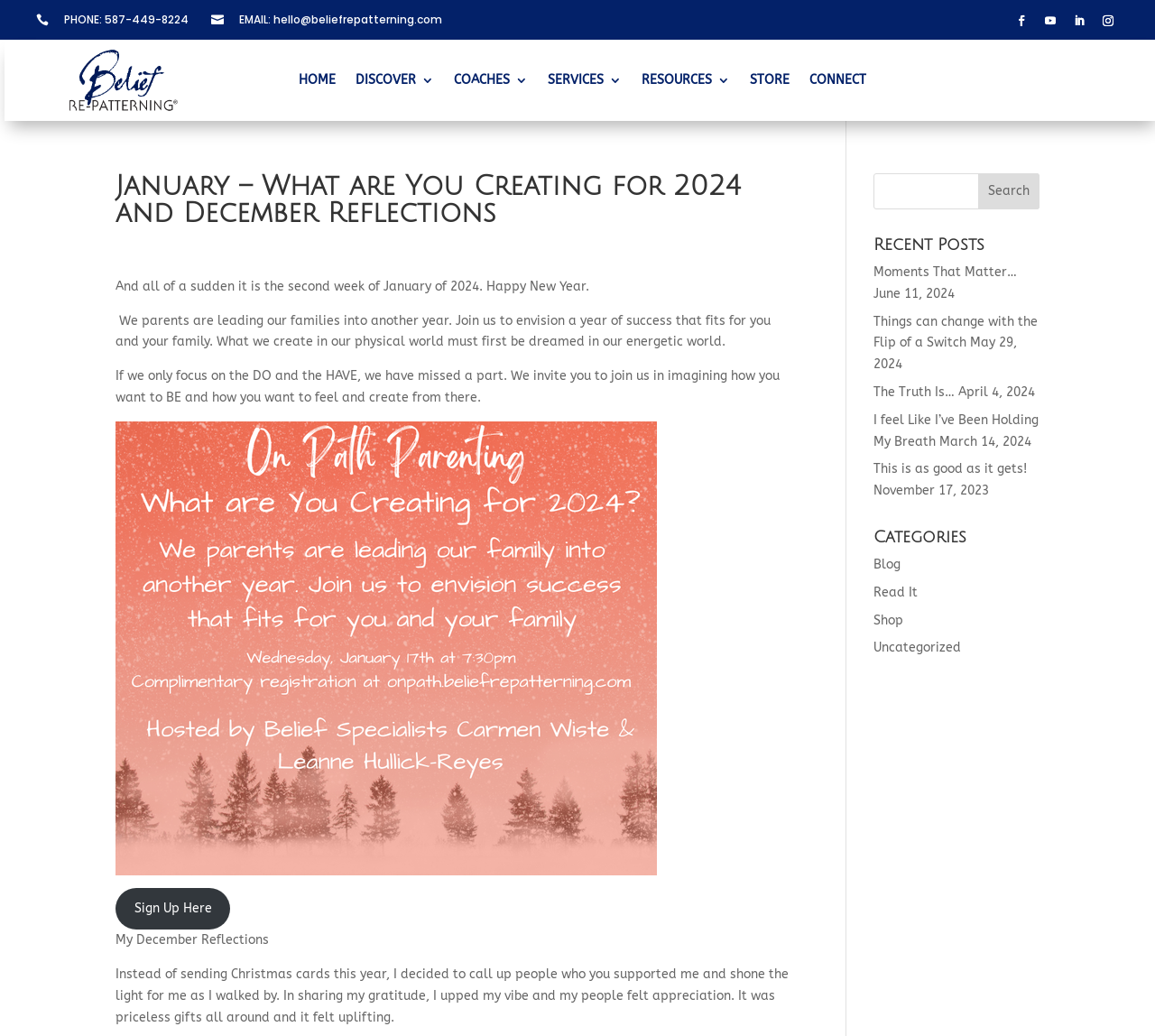Locate the bounding box coordinates of the clickable element to fulfill the following instruction: "Click the EMAIL link". Provide the coordinates as four float numbers between 0 and 1 in the format [left, top, right, bottom].

[0.207, 0.011, 0.383, 0.026]